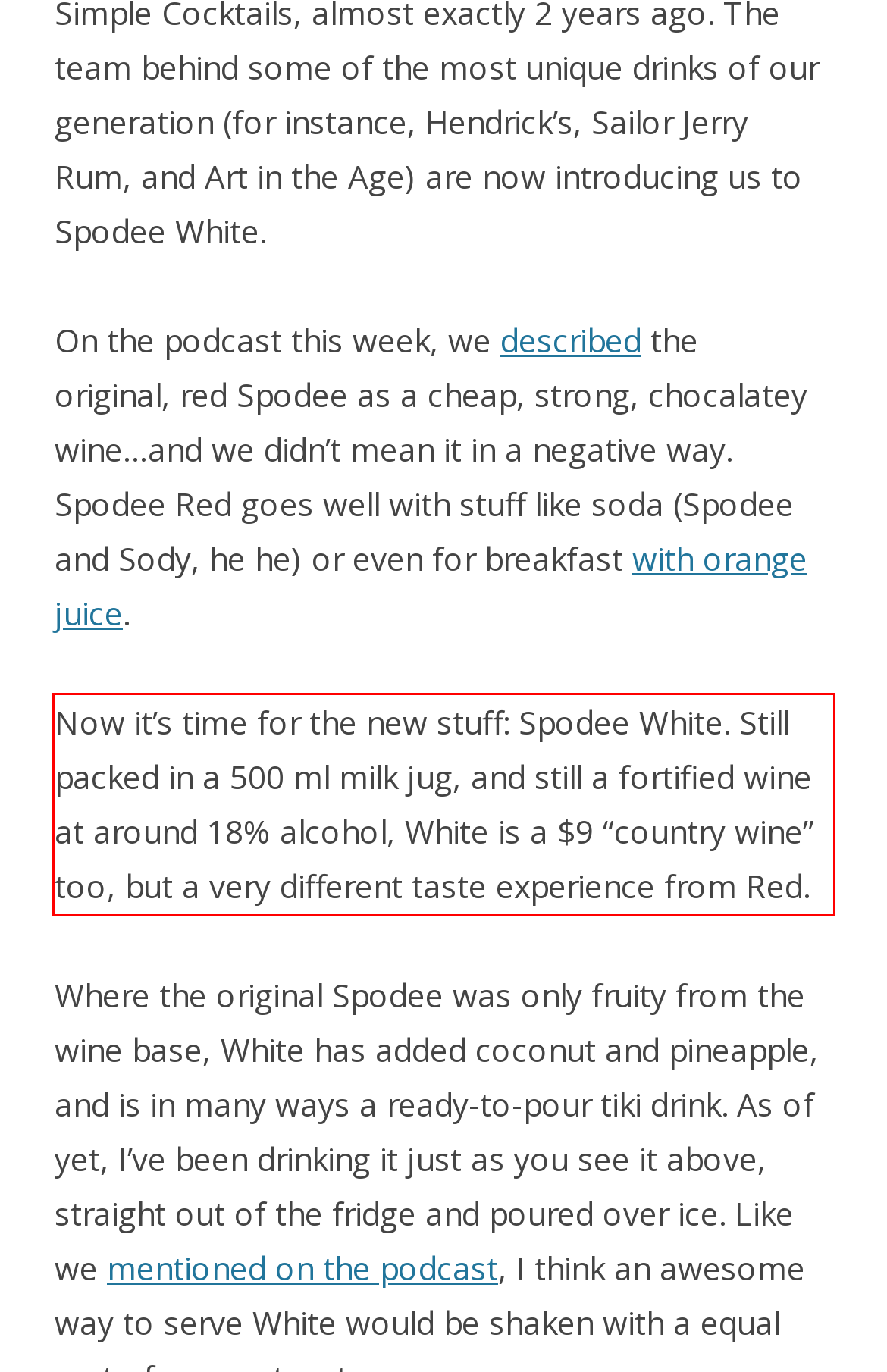Look at the screenshot of the webpage, locate the red rectangle bounding box, and generate the text content that it contains.

Now it’s time for the new stuff: Spodee White. Still packed in a 500 ml milk jug, and still a fortified wine at around 18% alcohol, White is a $9 “country wine” too, but a very different taste experience from Red.